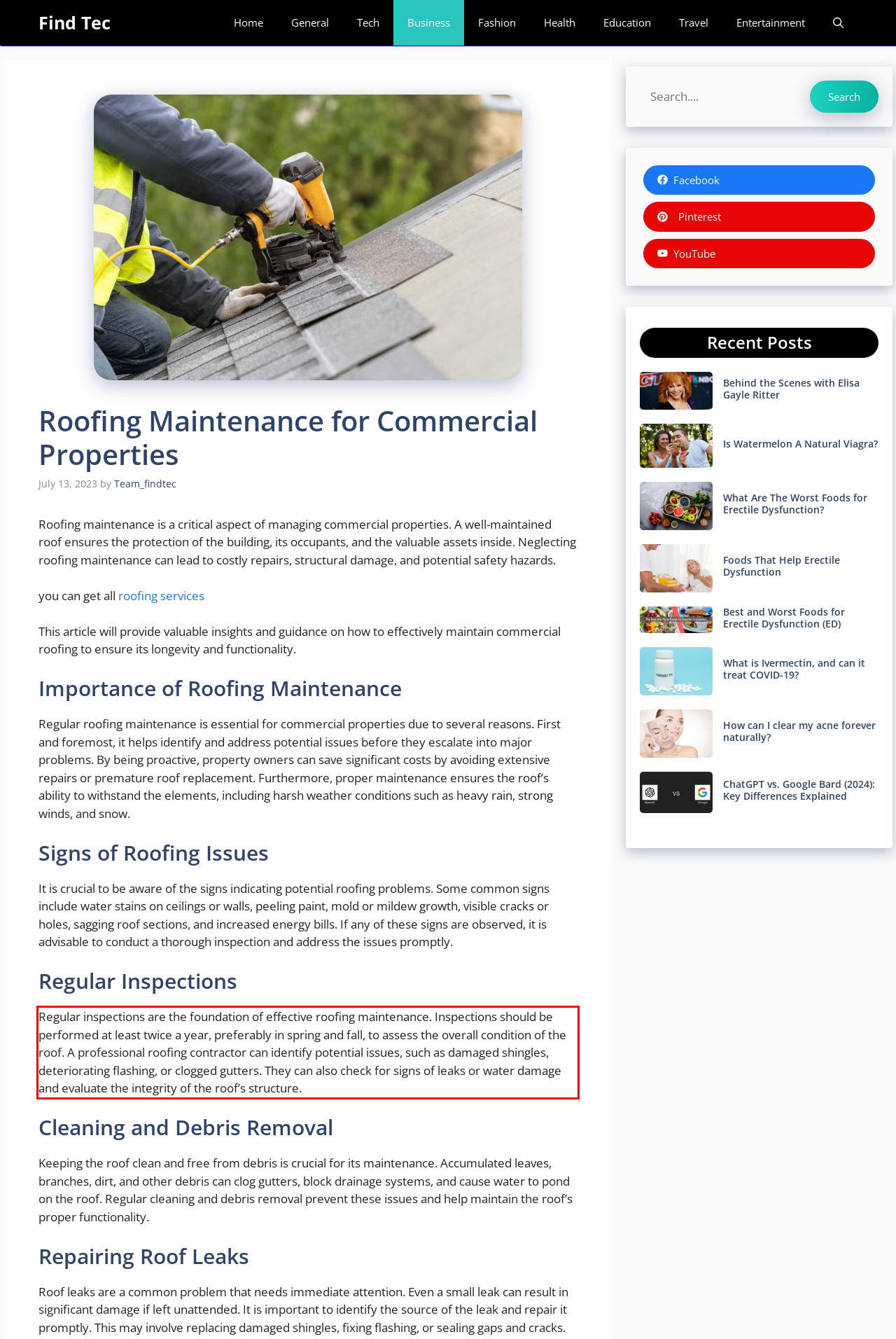Examine the webpage screenshot and use OCR to obtain the text inside the red bounding box.

Regular inspections are the foundation of effective roofing maintenance. Inspections should be performed at least twice a year, preferably in spring and fall, to assess the overall condition of the roof. A professional roofing contractor can identify potential issues, such as damaged shingles, deteriorating flashing, or clogged gutters. They can also check for signs of leaks or water damage and evaluate the integrity of the roof’s structure.